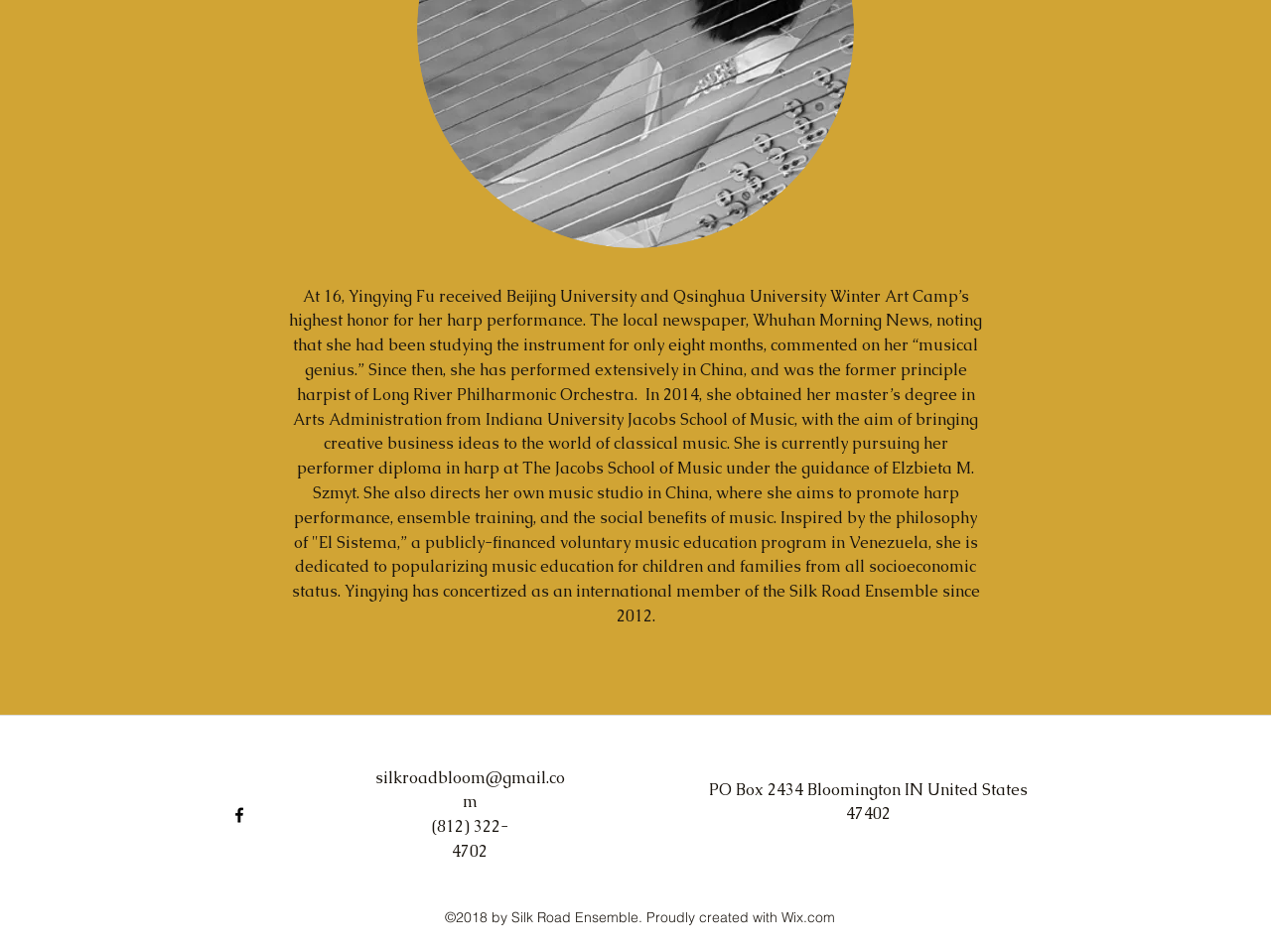Based on the element description Career Development, identify the bounding box of the UI element in the given webpage screenshot. The coordinates should be in the format (top-left x, top-left y, bottom-right x, bottom-right y) and must be between 0 and 1.

None